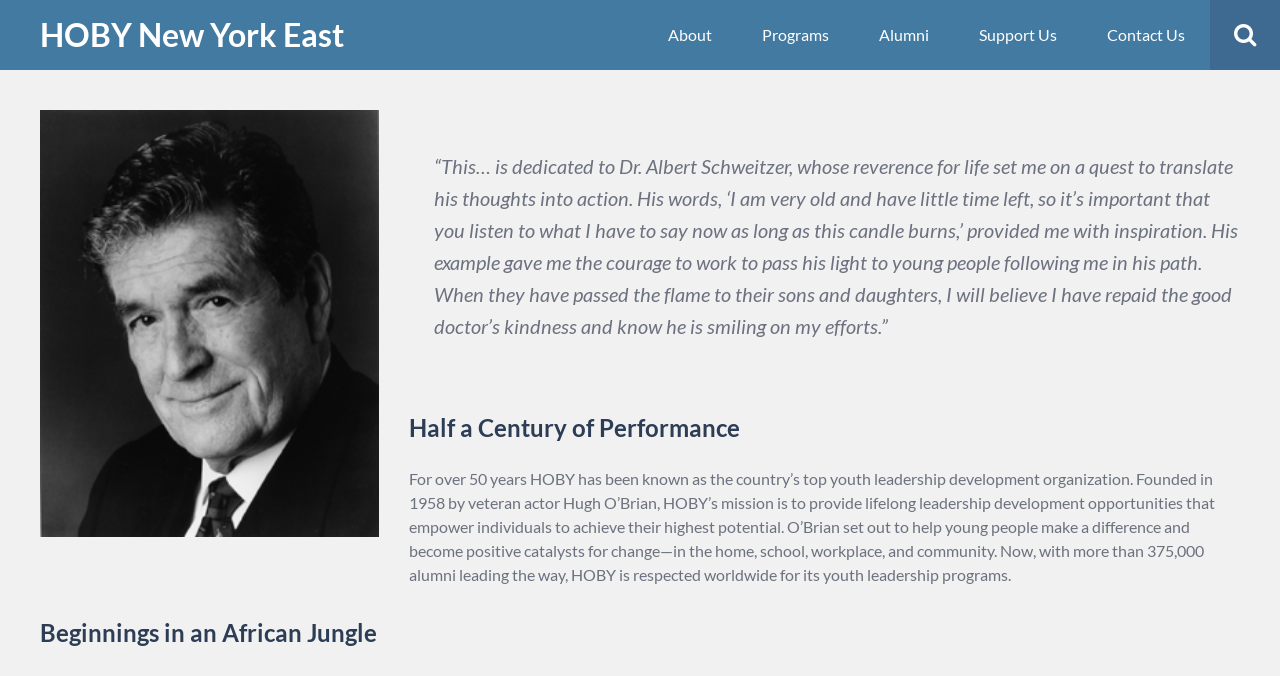Answer the question using only a single word or phrase: 
How many alumni does HOBY have?

375,000